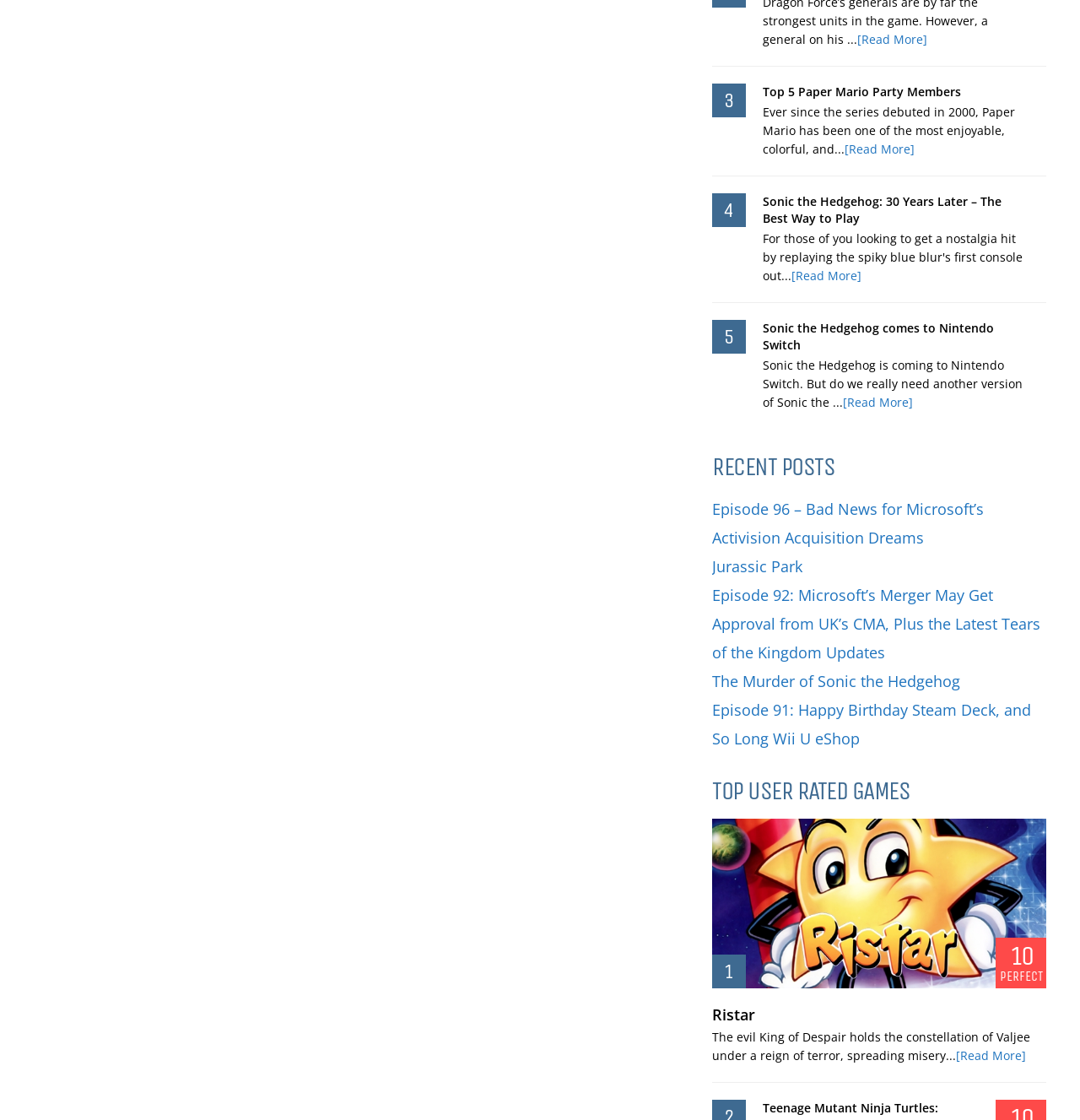Please provide the bounding box coordinates for the element that needs to be clicked to perform the instruction: "Check Episode 96 – Bad News for Microsoft’s Activision Acquisition Dreams". The coordinates must consist of four float numbers between 0 and 1, formatted as [left, top, right, bottom].

[0.659, 0.445, 0.911, 0.489]